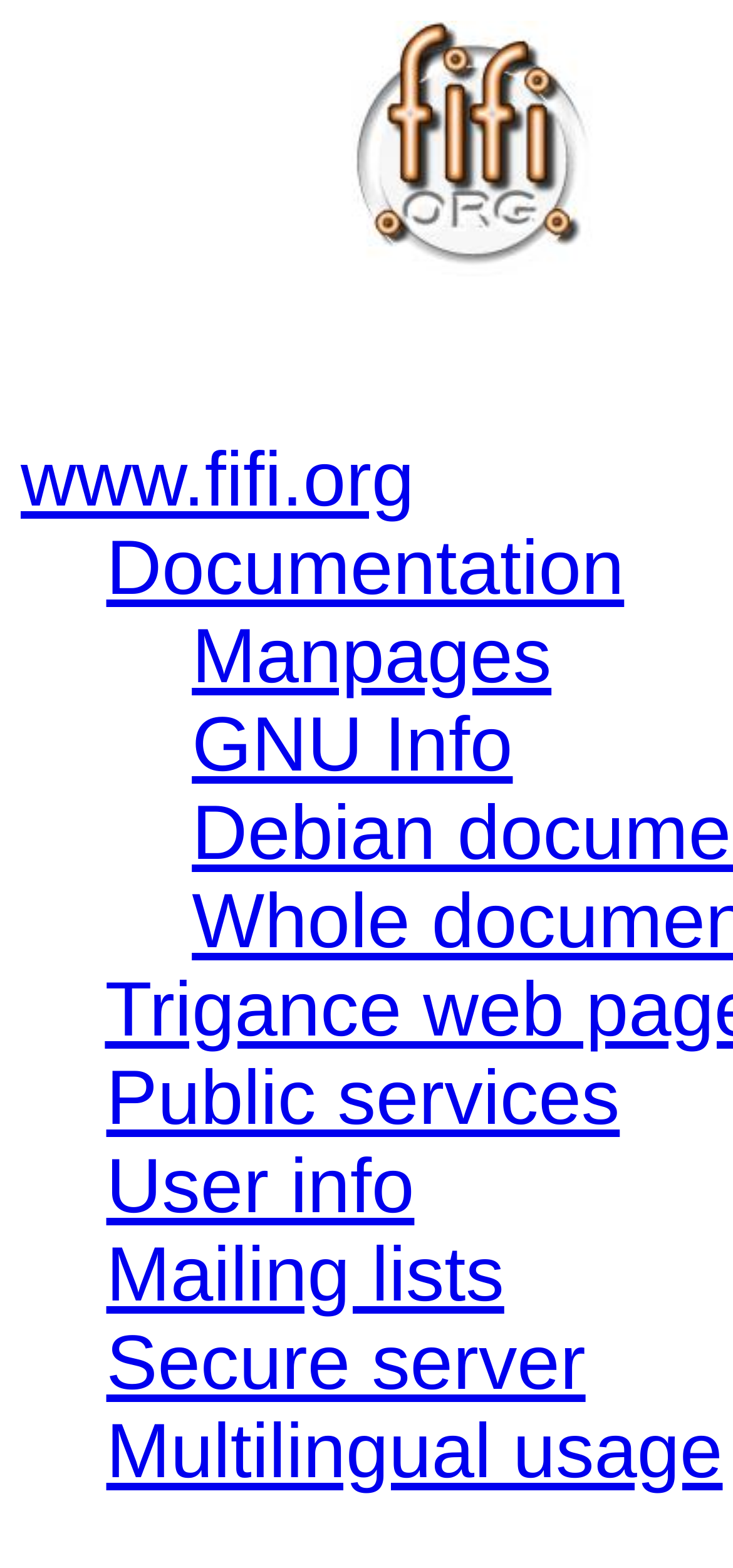Pinpoint the bounding box coordinates of the element you need to click to execute the following instruction: "access Manpages". The bounding box should be represented by four float numbers between 0 and 1, in the format [left, top, right, bottom].

[0.262, 0.391, 0.752, 0.446]